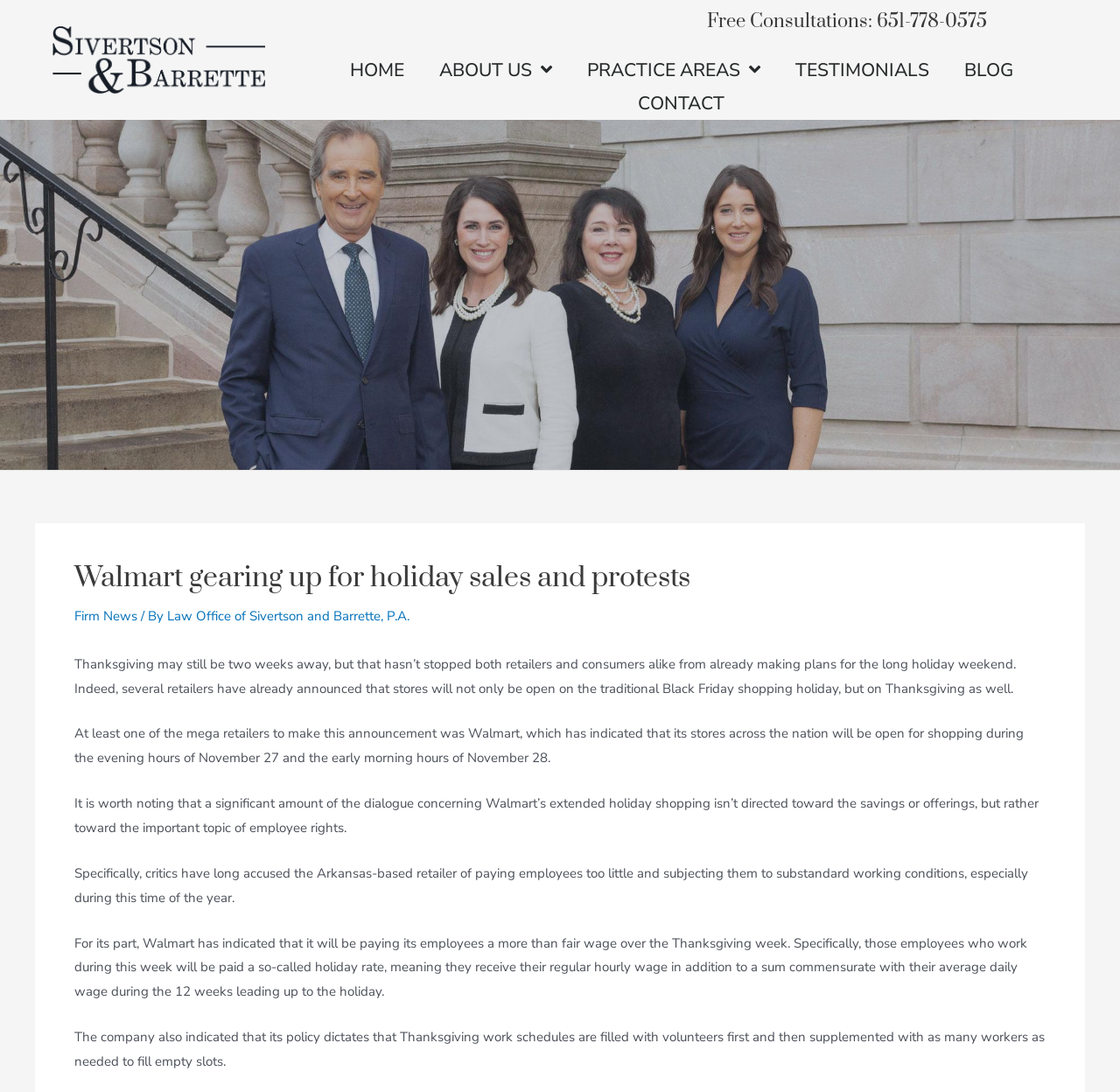How are Thanksgiving work schedules filled at Walmart? Based on the screenshot, please respond with a single word or phrase.

volunteers first, then supplemented